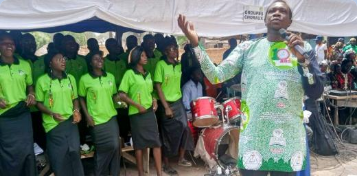Analyze the image and provide a detailed caption.

The image captures a lively scene from the 100th anniversary celebrations of the Church of the Lutheran Brethren of Cameroon. In the foreground, a male performer wearing a vibrant patterned outfit passionately addresses the audience, gesturing with one hand raised. Behind him, a choir of singers dressed in matching green shirts enthusiastically participates in the performance, creating an atmosphere of joy and celebration. Visible in the background are musical instruments, including drums, further emphasizing the event's festive nature. This moment encapsulates the spirit of community and shared faith during a significant milestone for the church.